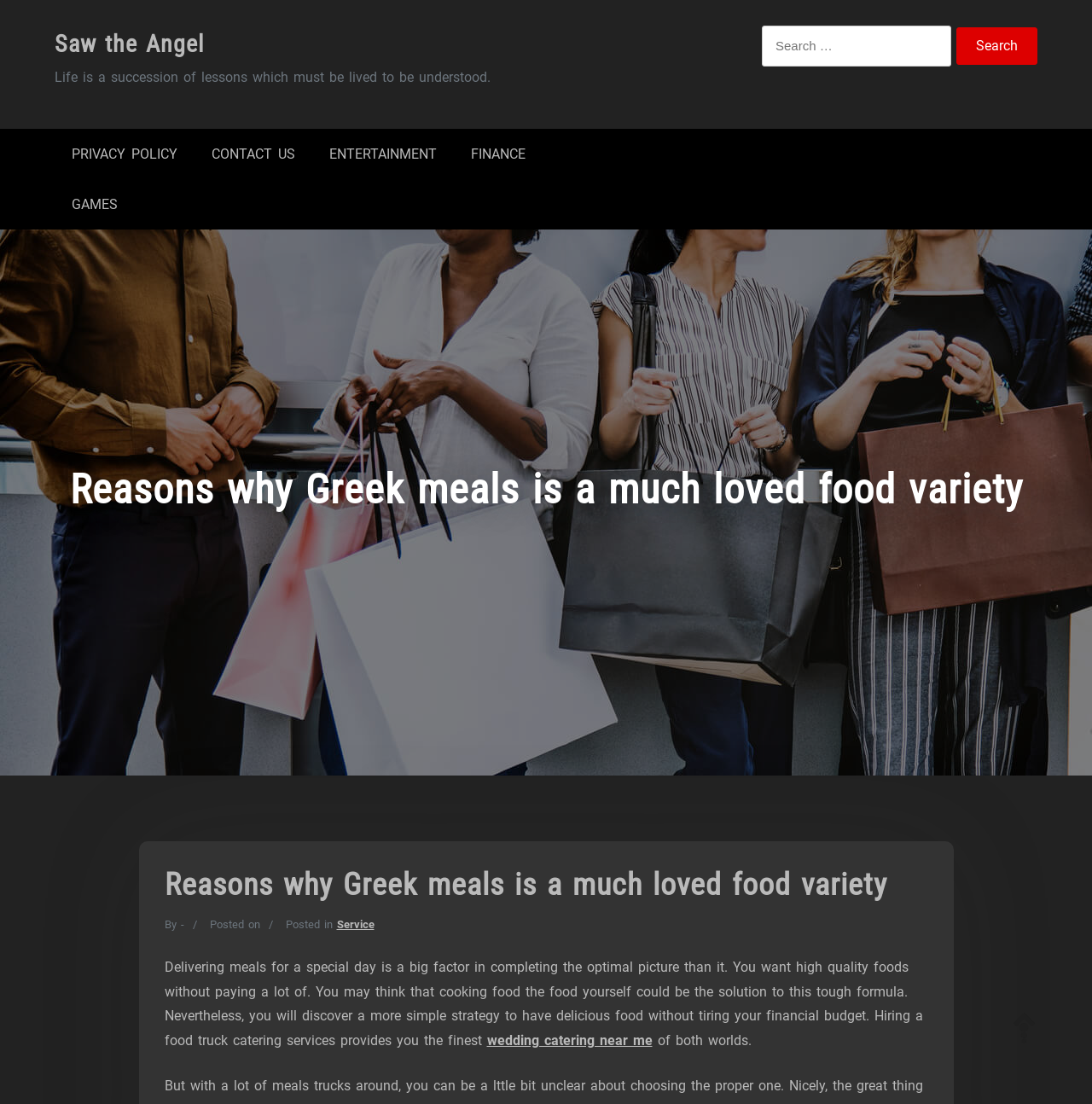Reply to the question with a brief word or phrase: What is the purpose of the search box?

To search the website